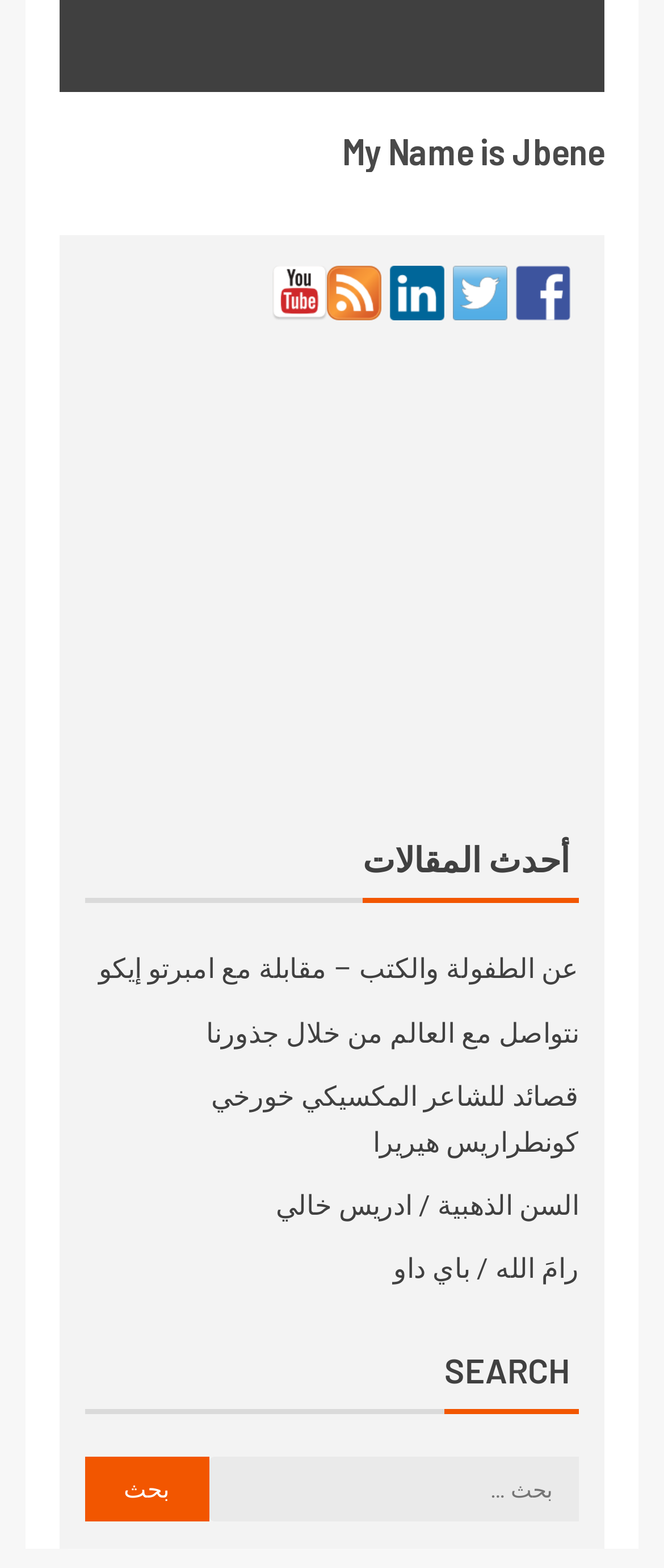How many social media links are present on the webpage?
Answer with a single word or short phrase according to what you see in the image.

5